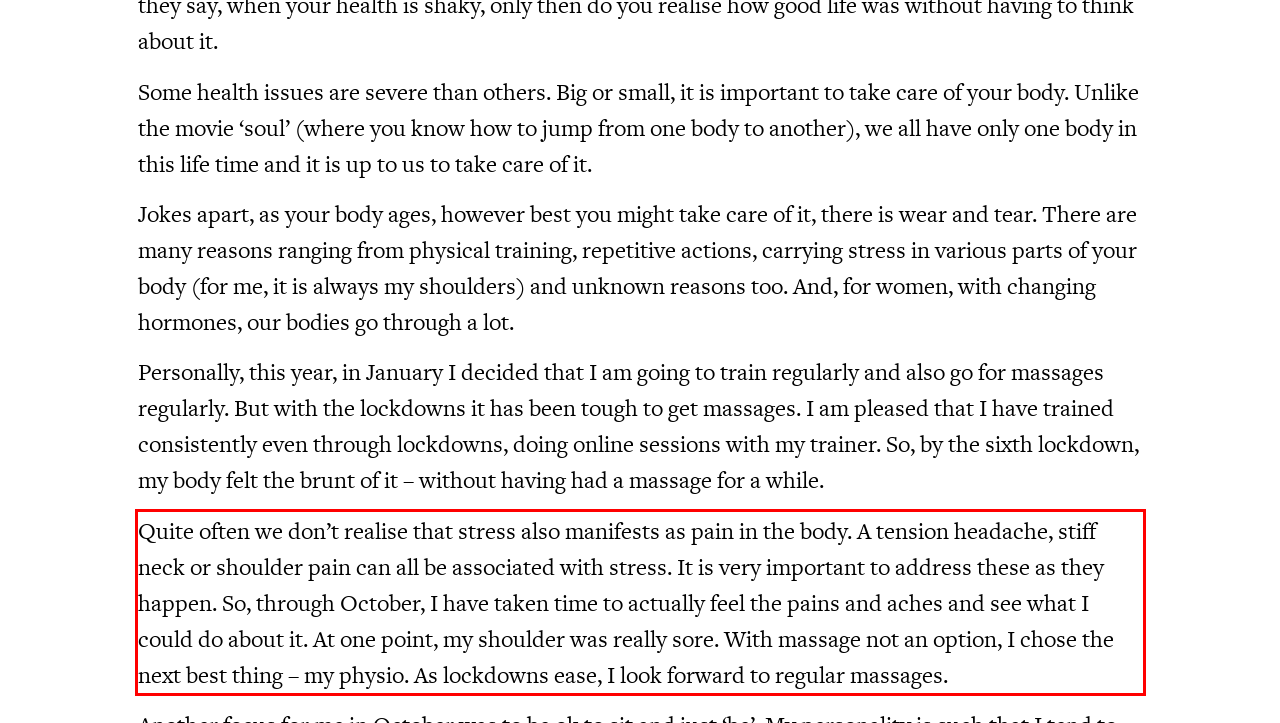Please analyze the provided webpage screenshot and perform OCR to extract the text content from the red rectangle bounding box.

Quite often we don’t realise that stress also manifests as pain in the body. A tension headache, stiff neck or shoulder pain can all be associated with stress. It is very important to address these as they happen. So, through October, I have taken time to actually feel the pains and aches and see what I could do about it. At one point, my shoulder was really sore. With massage not an option, I chose the next best thing – my physio. As lockdowns ease, I look forward to regular massages.